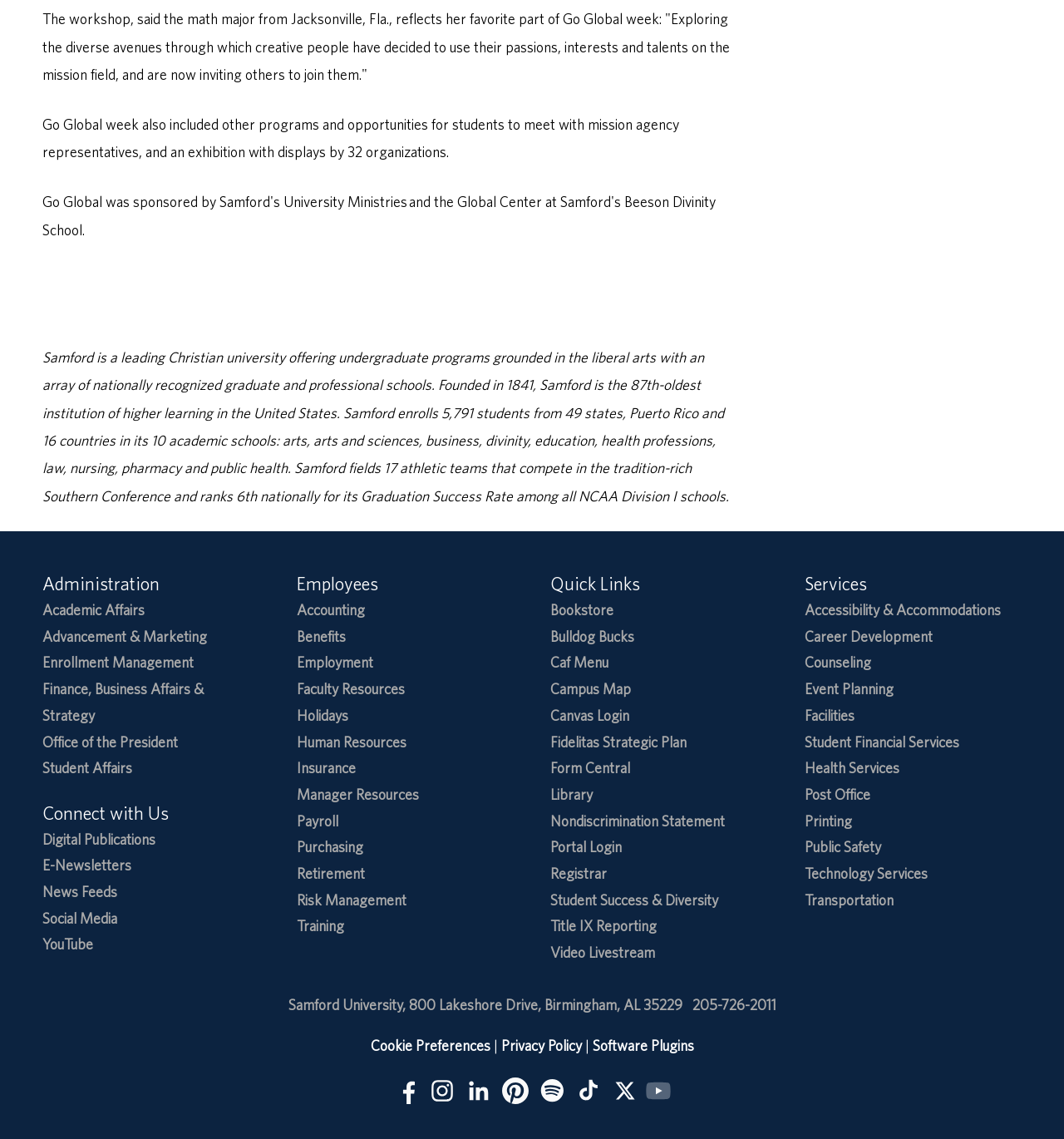Determine the bounding box coordinates of the section I need to click to execute the following instruction: "Click on Academic Affairs". Provide the coordinates as four float numbers between 0 and 1, i.e., [left, top, right, bottom].

[0.04, 0.528, 0.136, 0.543]